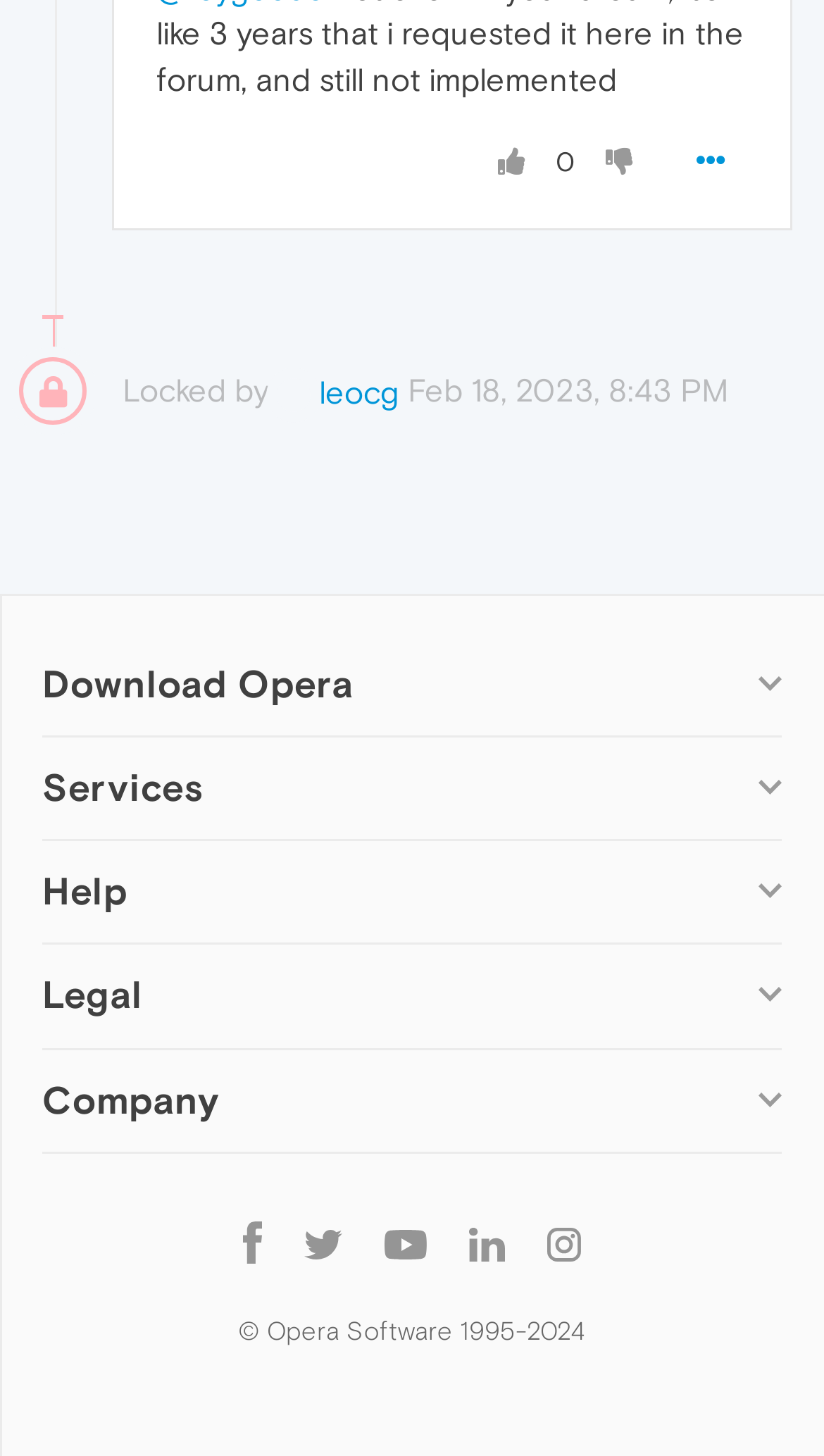Determine the bounding box coordinates for the UI element matching this description: "Opera account".

[0.051, 0.635, 0.274, 0.655]